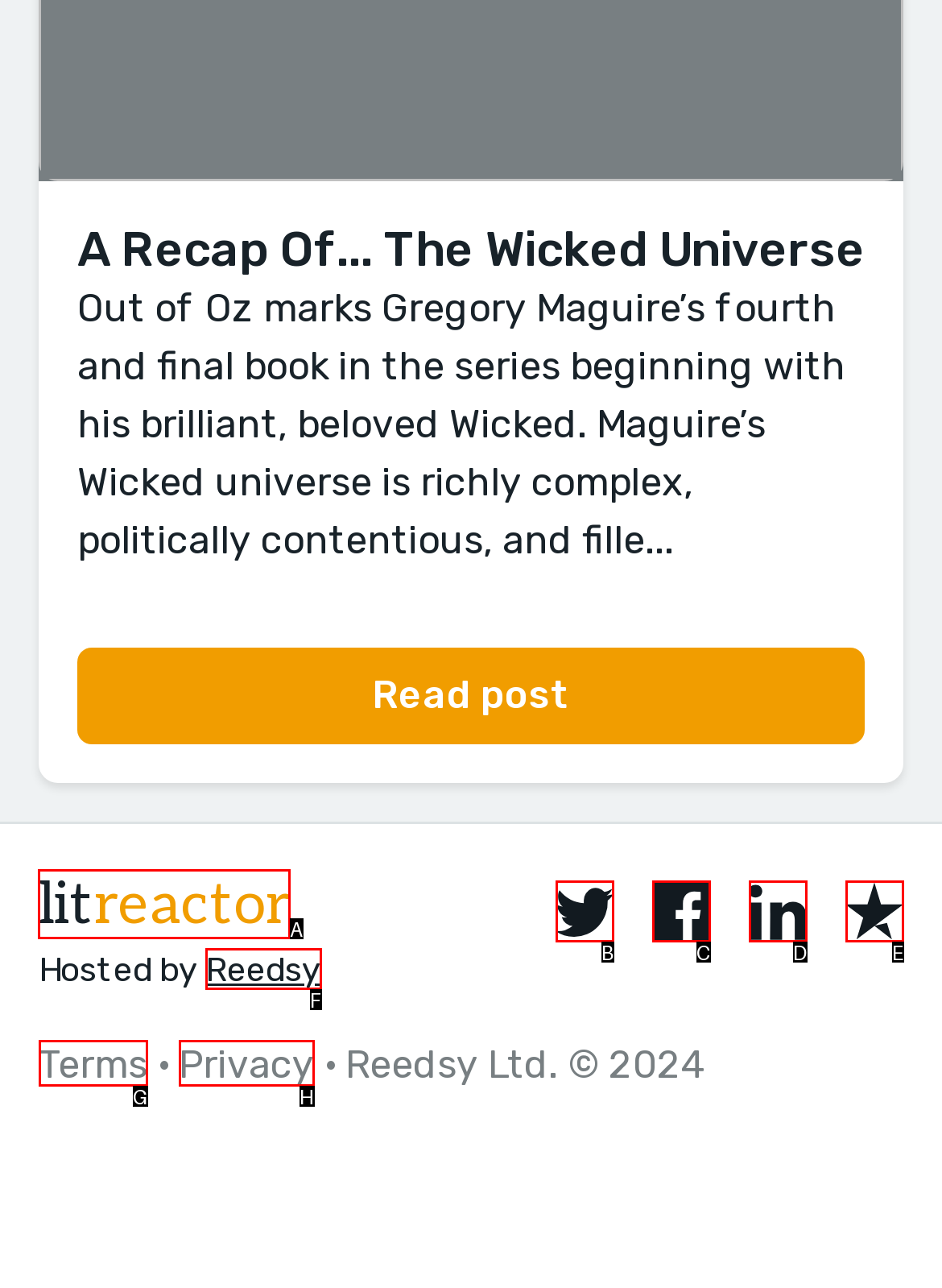Specify which element within the red bounding boxes should be clicked for this task: Visit litreactor Respond with the letter of the correct option.

A